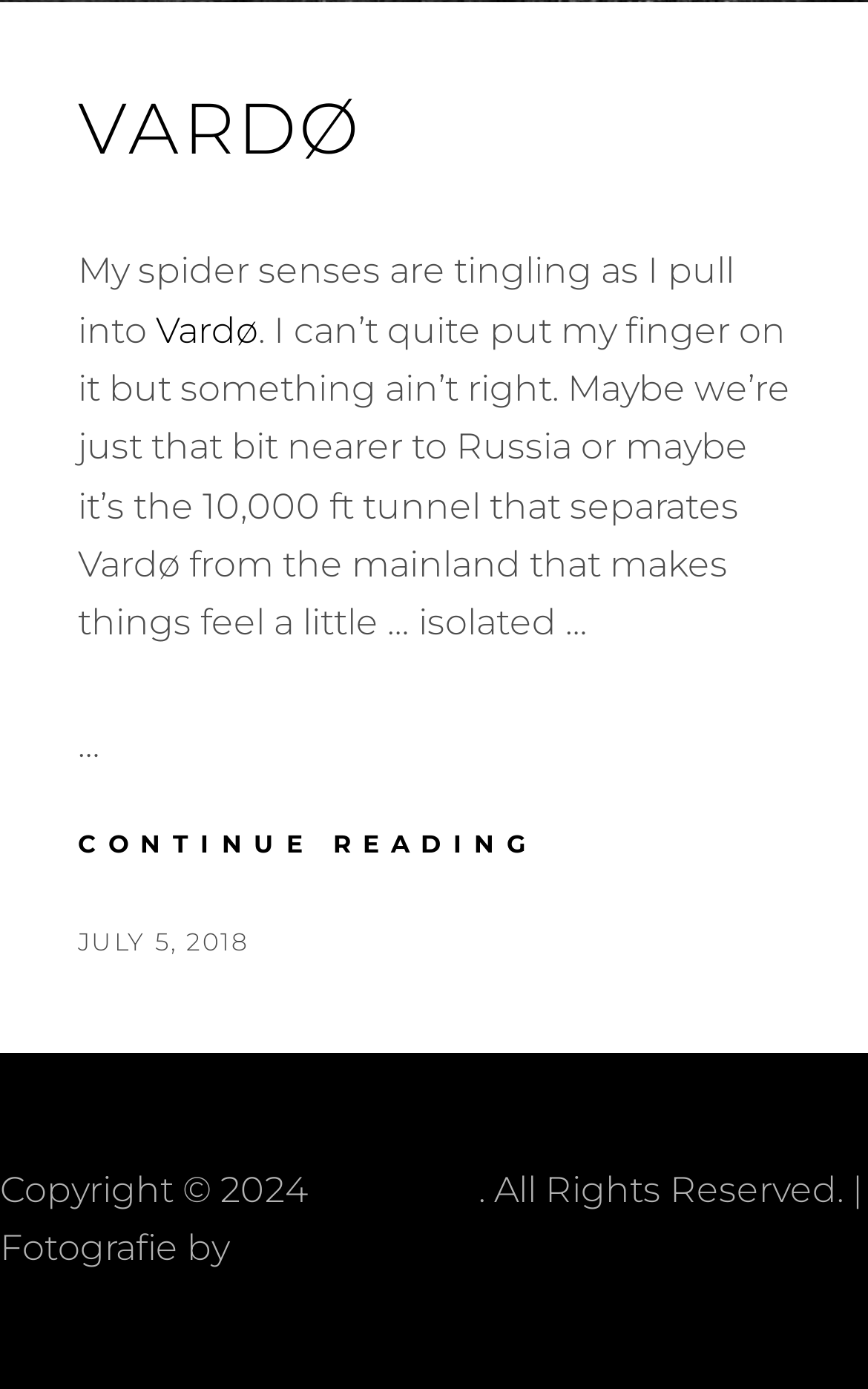What is the copyright year of the website?
Please provide a comprehensive answer based on the visual information in the image.

The copyright information can be found at the bottom of the webpage, which states 'Copyright © 2024'.